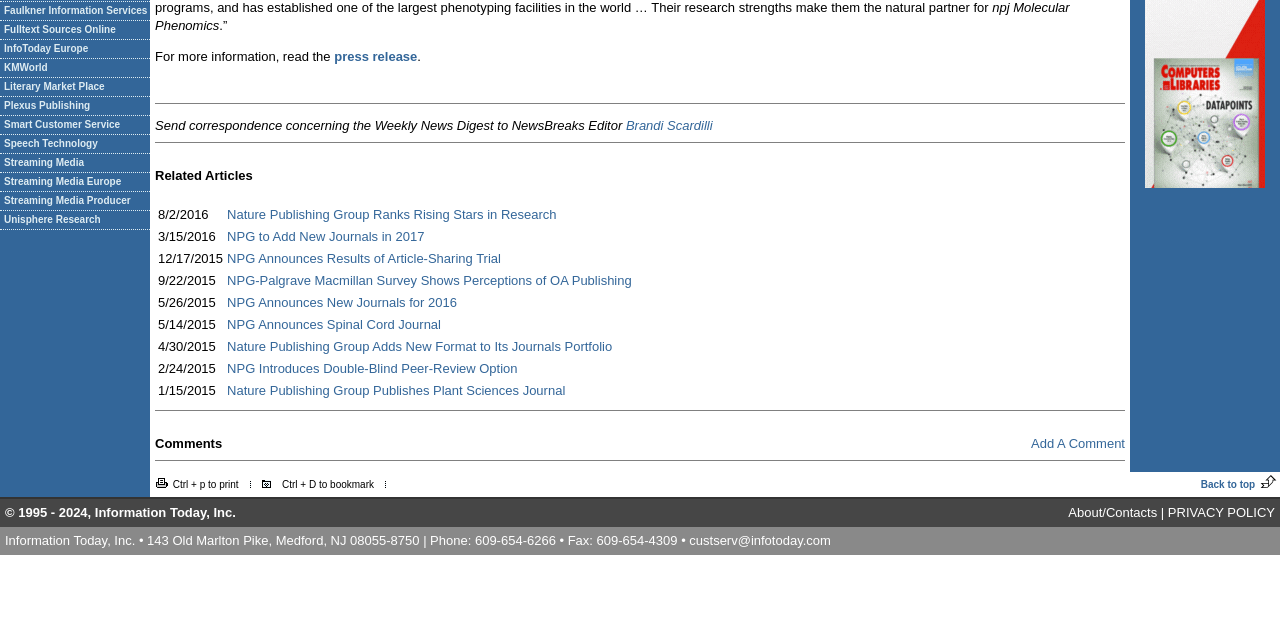Please specify the bounding box coordinates in the format (top-left x, top-left y, bottom-right x, bottom-right y), with all values as floating point numbers between 0 and 1. Identify the bounding box of the UI element described by: Unisphere Research

[0.0, 0.33, 0.117, 0.359]